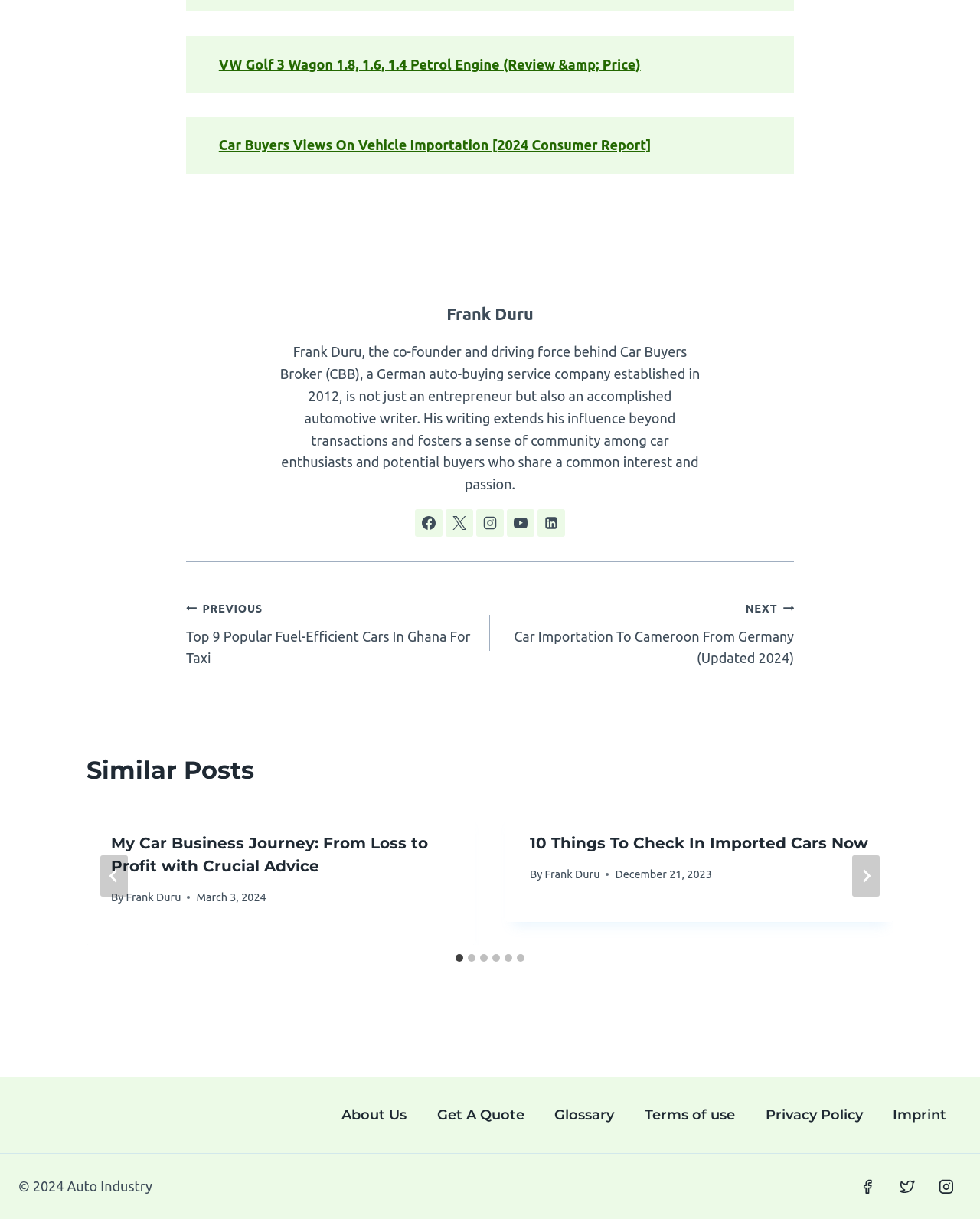What is the date of the second article in the 'Similar Posts' section?
Based on the screenshot, provide your answer in one word or phrase.

December 21, 2023